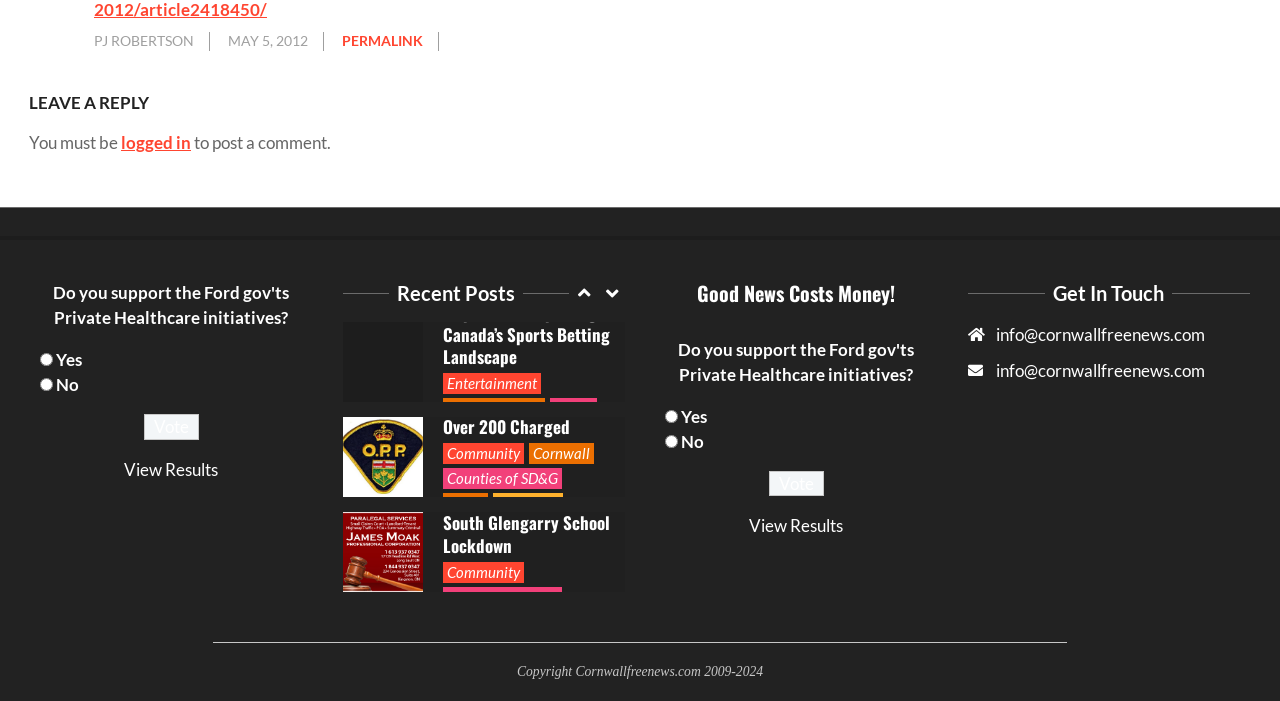Please locate the bounding box coordinates of the element's region that needs to be clicked to follow the instruction: "Click the 'View Results' link". The bounding box coordinates should be provided as four float numbers between 0 and 1, i.e., [left, top, right, bottom].

[0.097, 0.654, 0.171, 0.684]